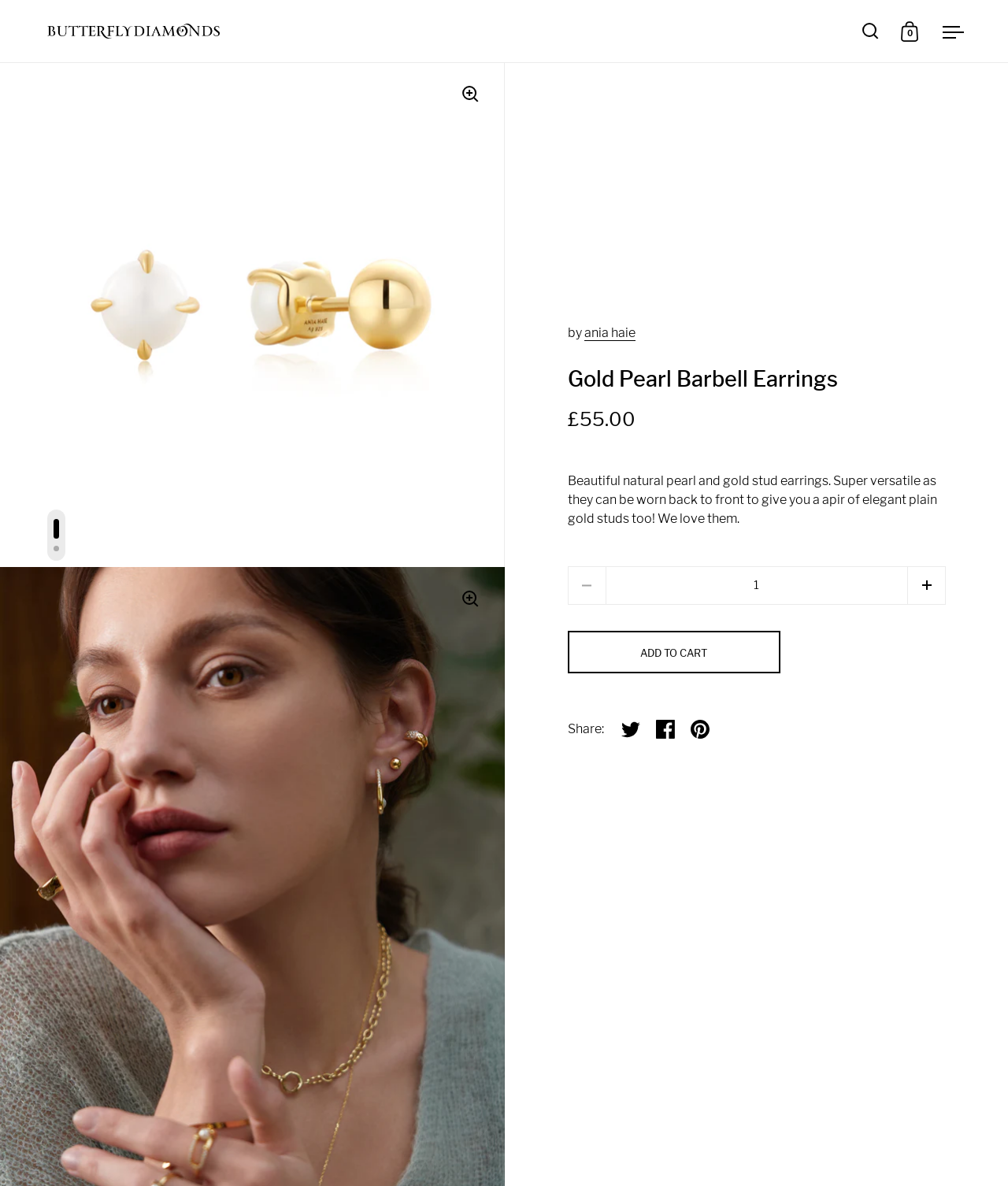Pinpoint the bounding box coordinates of the element that must be clicked to accomplish the following instruction: "Open search". The coordinates should be in the format of four float numbers between 0 and 1, i.e., [left, top, right, bottom].

[0.848, 0.013, 0.879, 0.04]